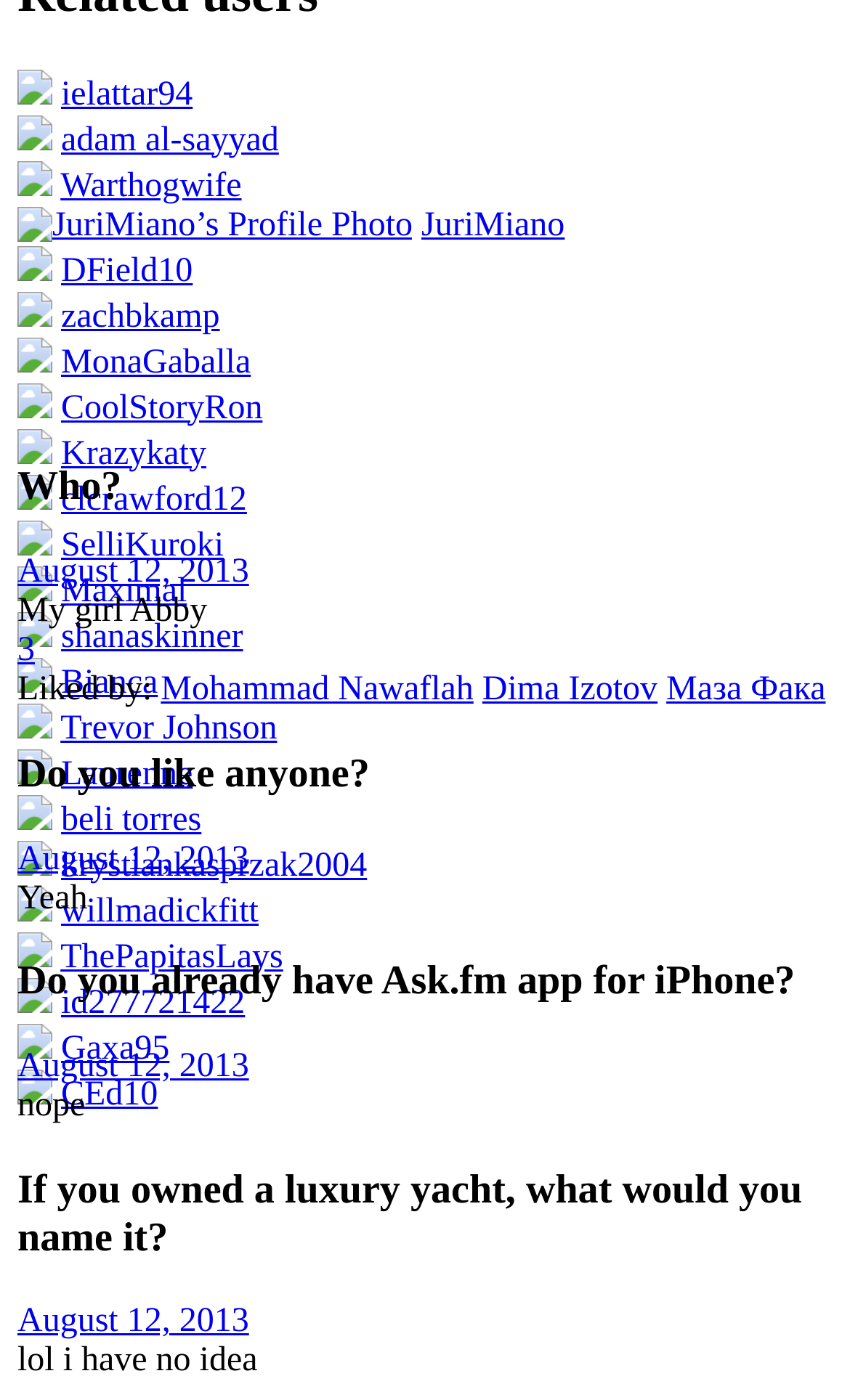Please identify the coordinates of the bounding box for the clickable region that will accomplish this instruction: "Go to August 12, 2013".

[0.021, 0.395, 0.293, 0.422]